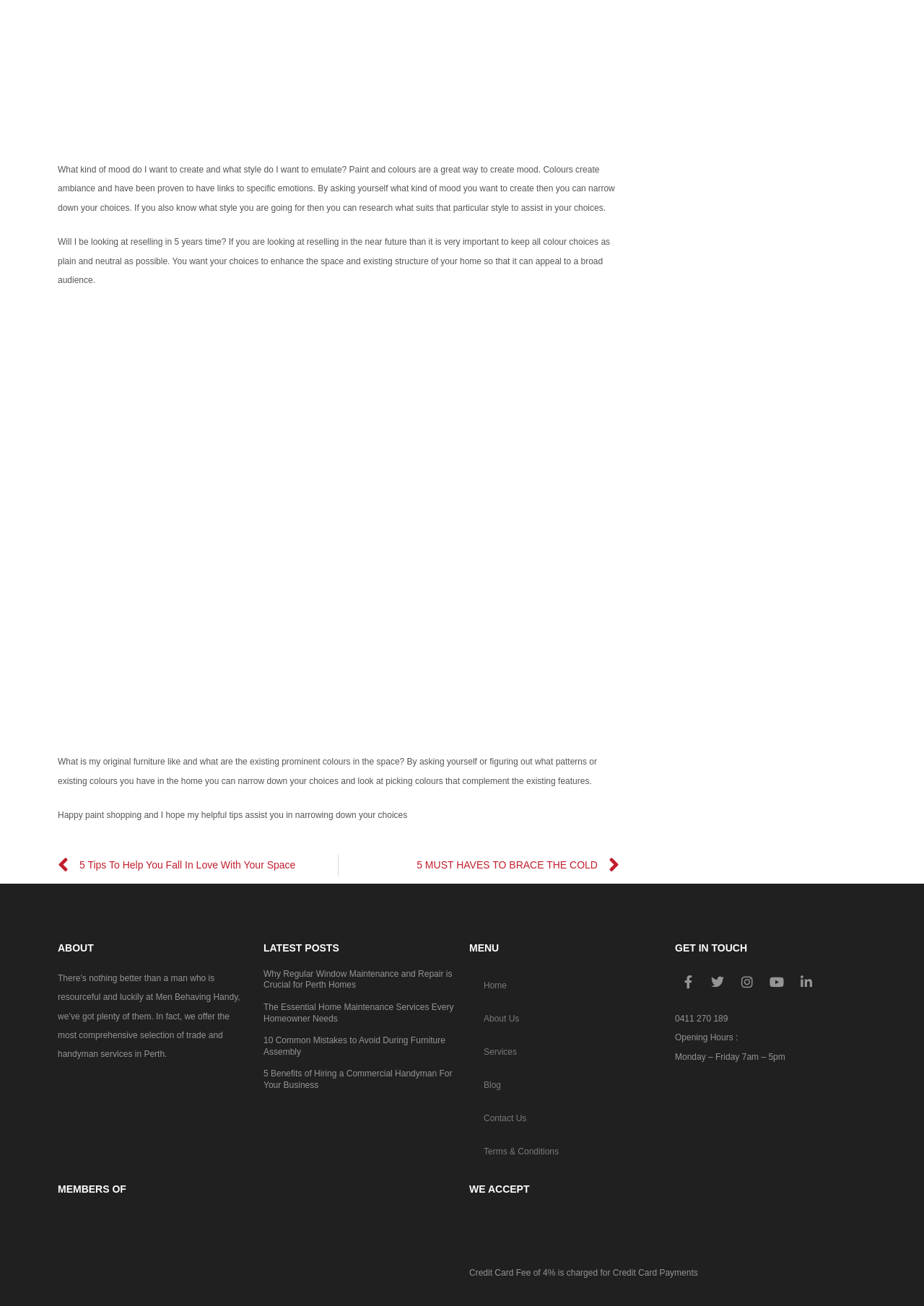Please specify the bounding box coordinates of the clickable region necessary for completing the following instruction: "Visit the 'About Us' page". The coordinates must consist of four float numbers between 0 and 1, i.e., [left, top, right, bottom].

[0.508, 0.767, 0.715, 0.793]